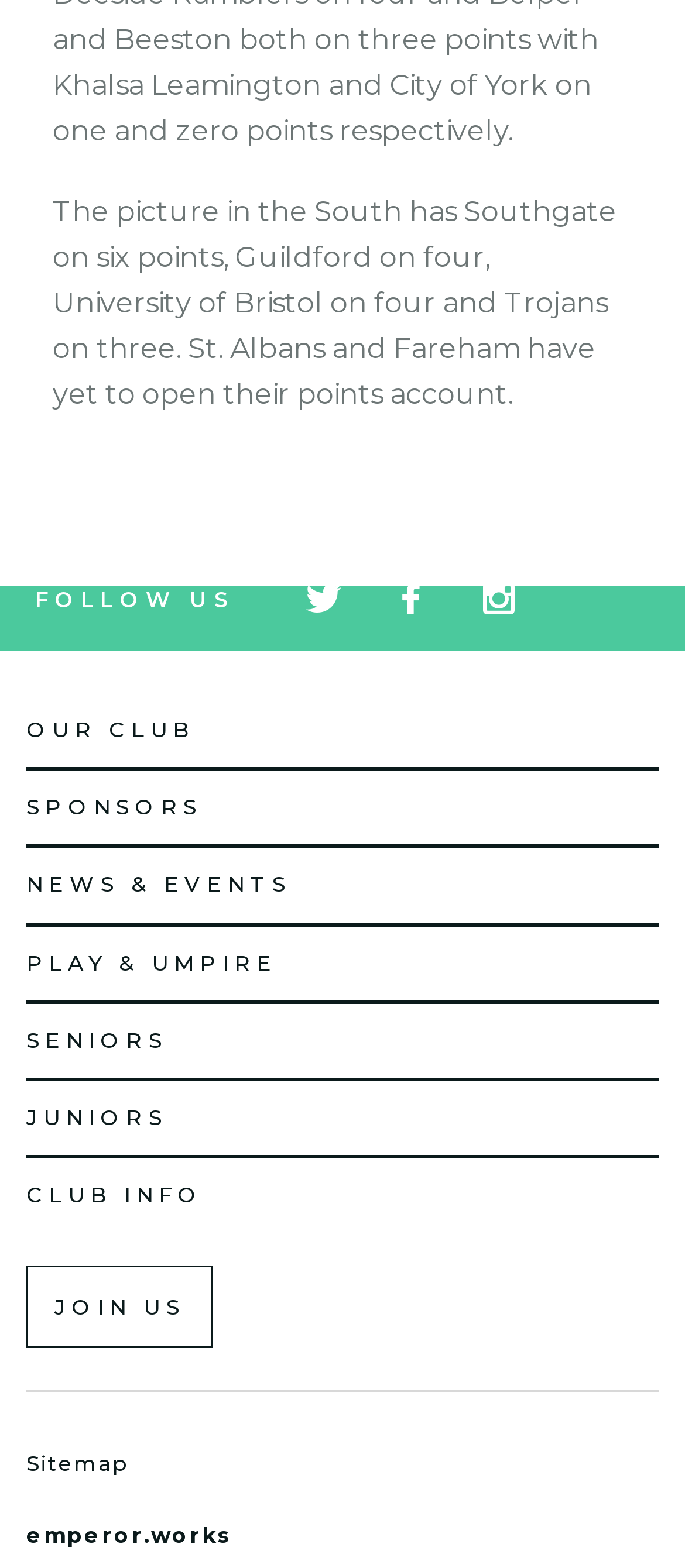Respond concisely with one word or phrase to the following query:
How many main sections are present?

six